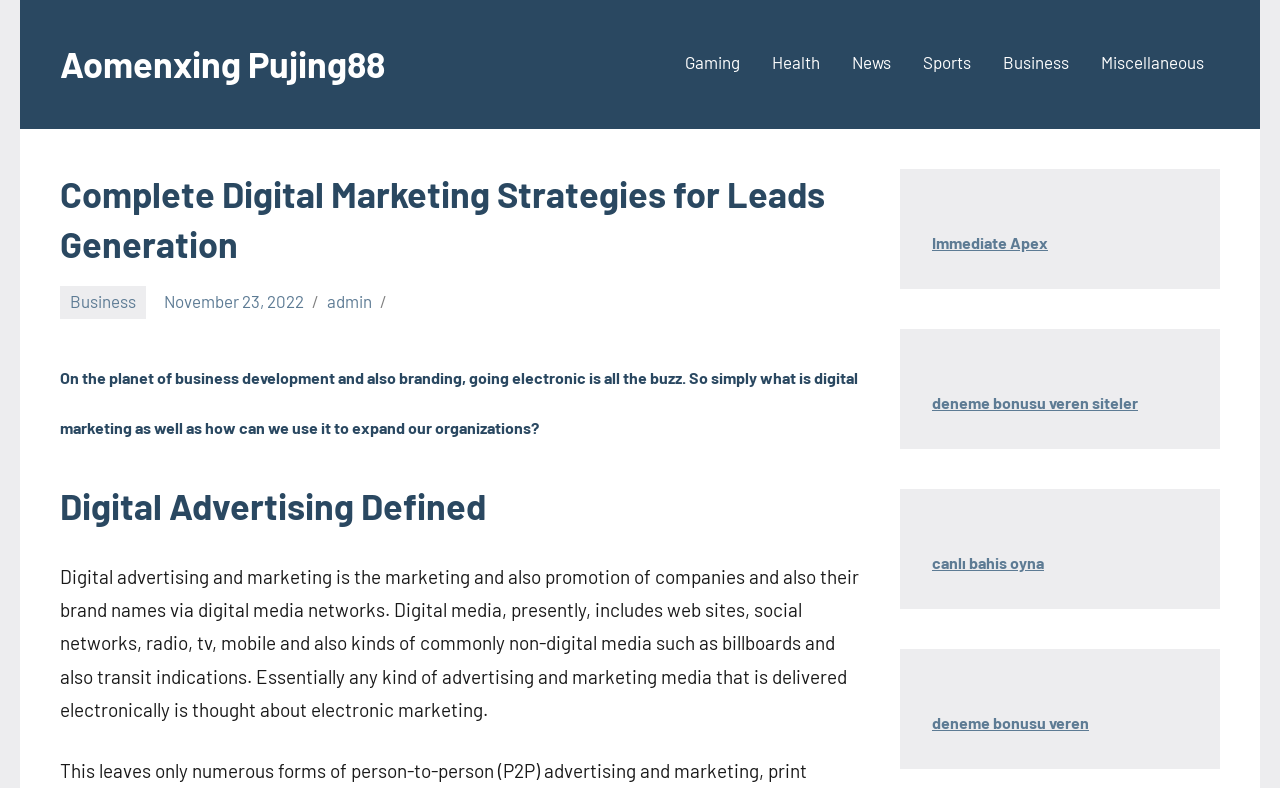Pinpoint the bounding box coordinates of the element that must be clicked to accomplish the following instruction: "Check the latest post on November 23, 2022". The coordinates should be in the format of four float numbers between 0 and 1, i.e., [left, top, right, bottom].

[0.128, 0.37, 0.238, 0.395]